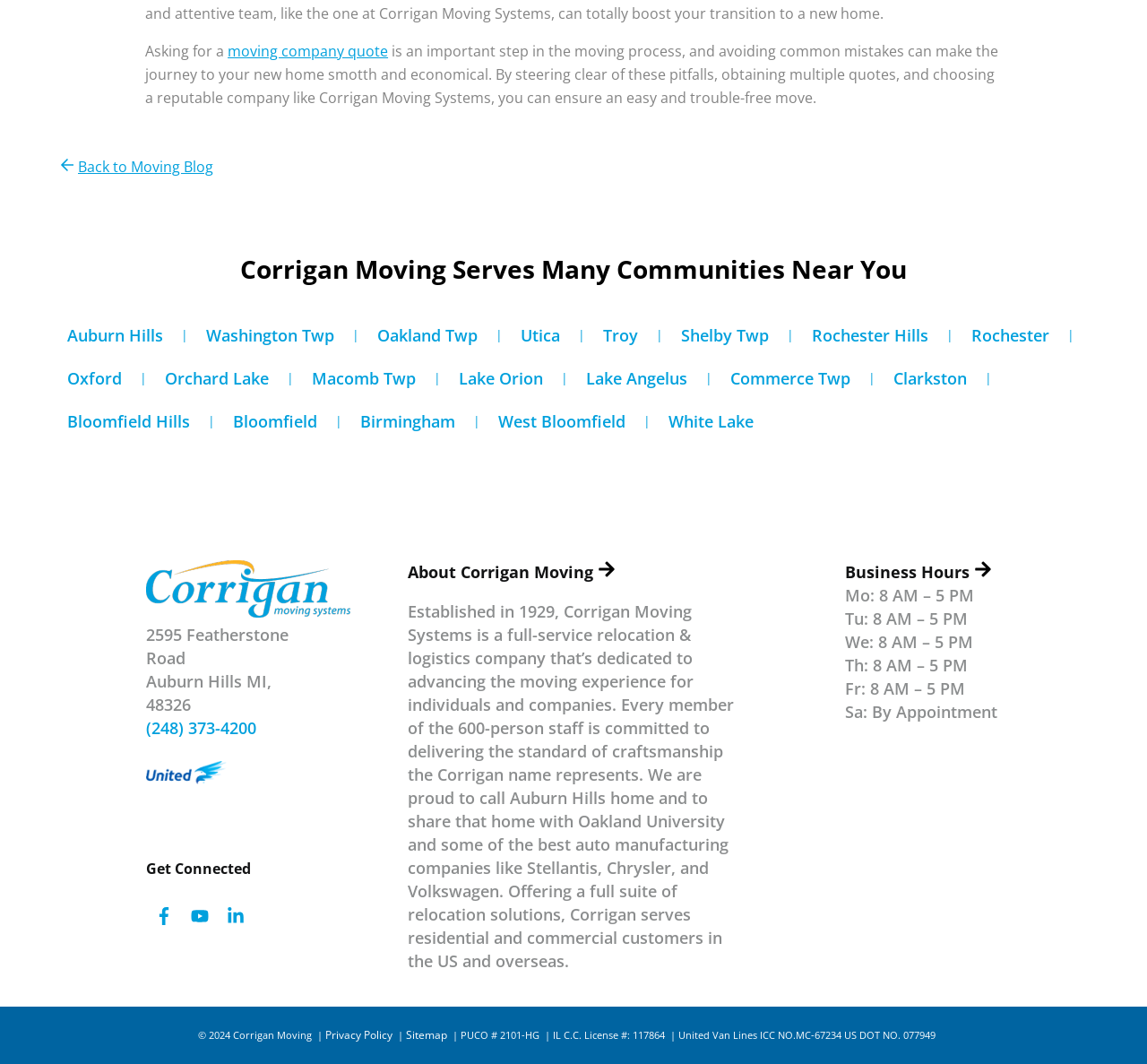Identify the bounding box coordinates of the area you need to click to perform the following instruction: "Get a moving company quote".

[0.198, 0.039, 0.338, 0.057]